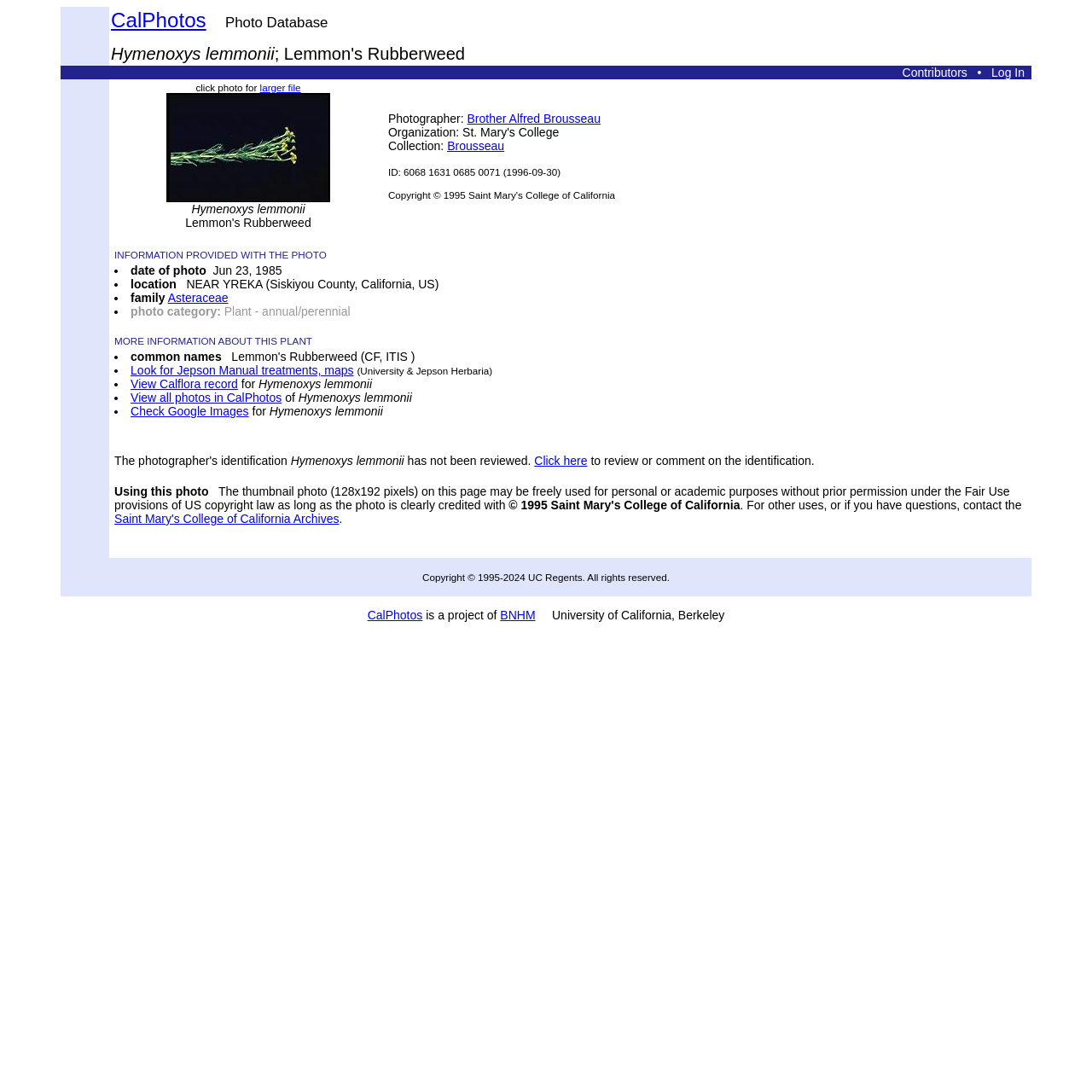What is the family of the plant?
Look at the screenshot and respond with one word or a short phrase.

Asteraceae